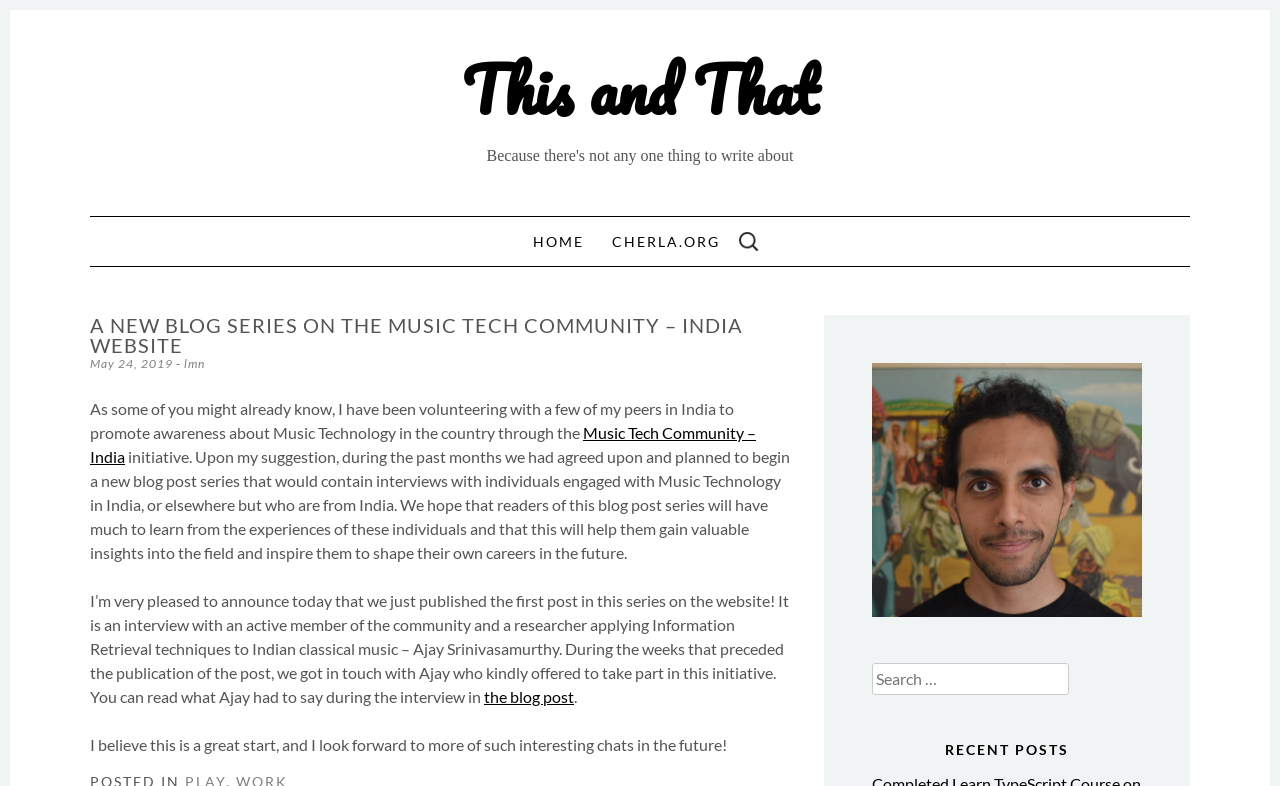How many search boxes are there on the webpage?
Look at the image and respond with a single word or a short phrase.

2